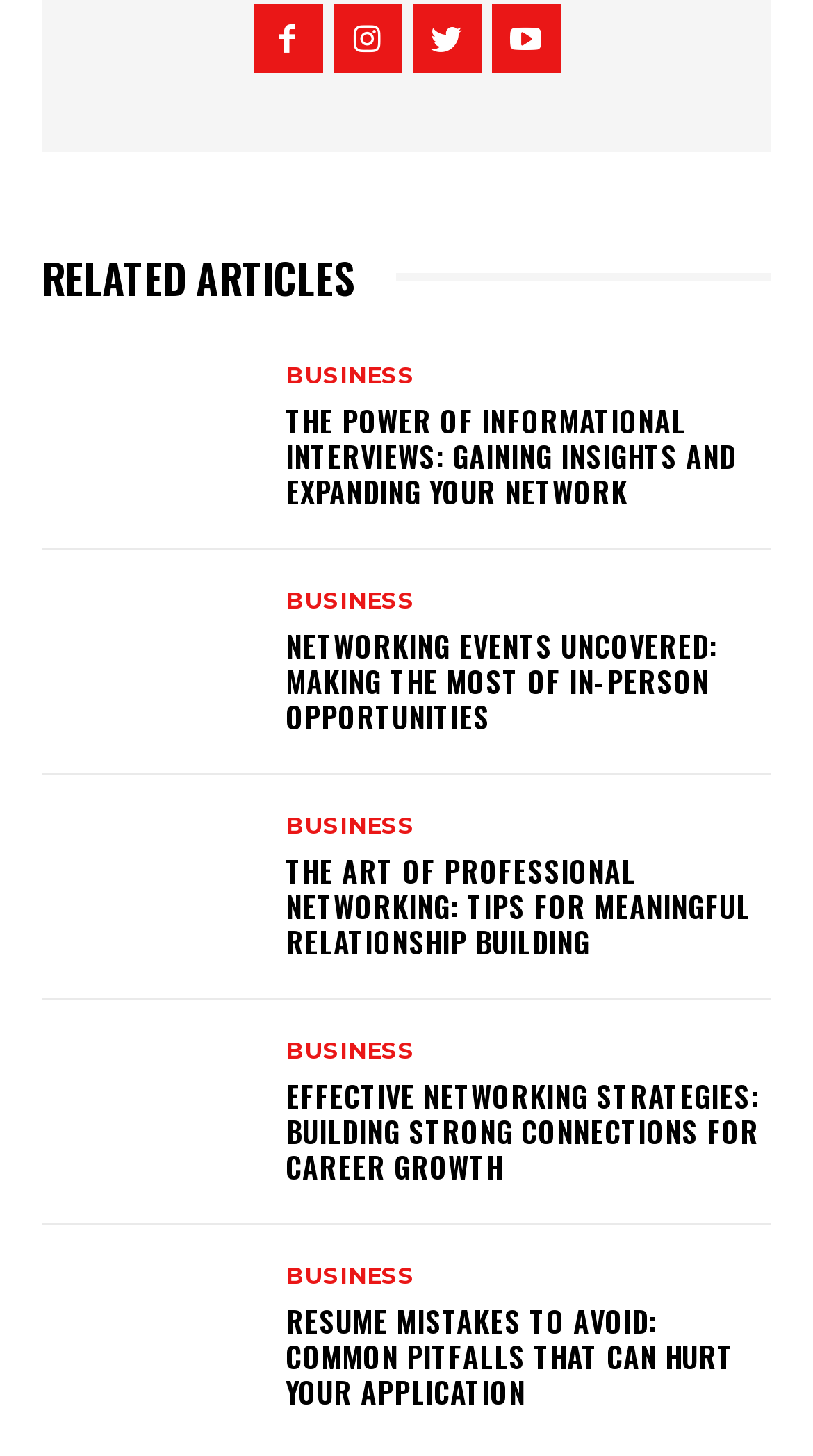Please specify the bounding box coordinates of the clickable region necessary for completing the following instruction: "Read about common resume mistakes to avoid". The coordinates must consist of four float numbers between 0 and 1, i.e., [left, top, right, bottom].

[0.051, 0.858, 0.321, 0.978]